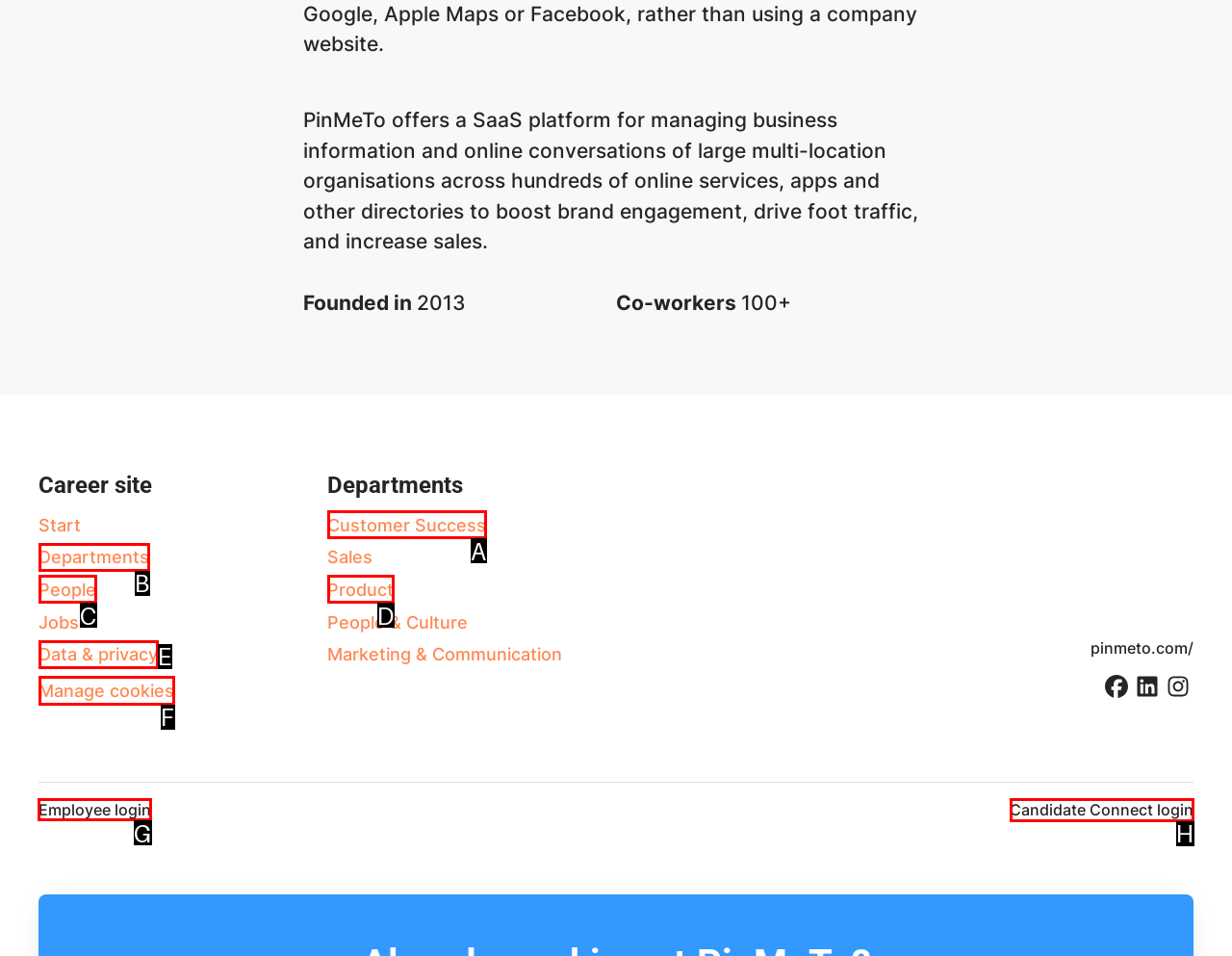Which letter corresponds to the correct option to complete the task: Login as employee?
Answer with the letter of the chosen UI element.

G